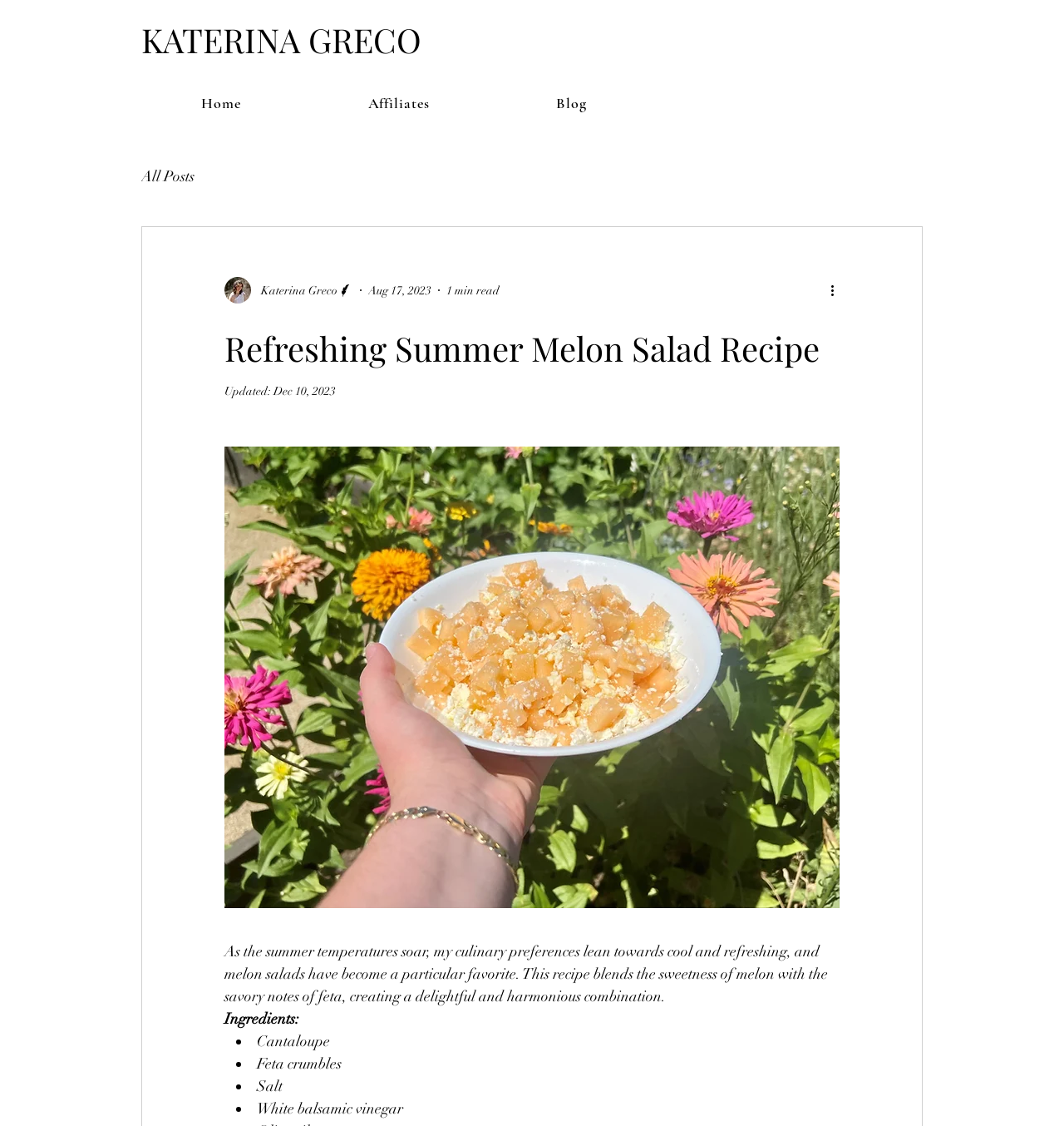Who is the author of this recipe? Based on the screenshot, please respond with a single word or phrase.

Katerina Greco